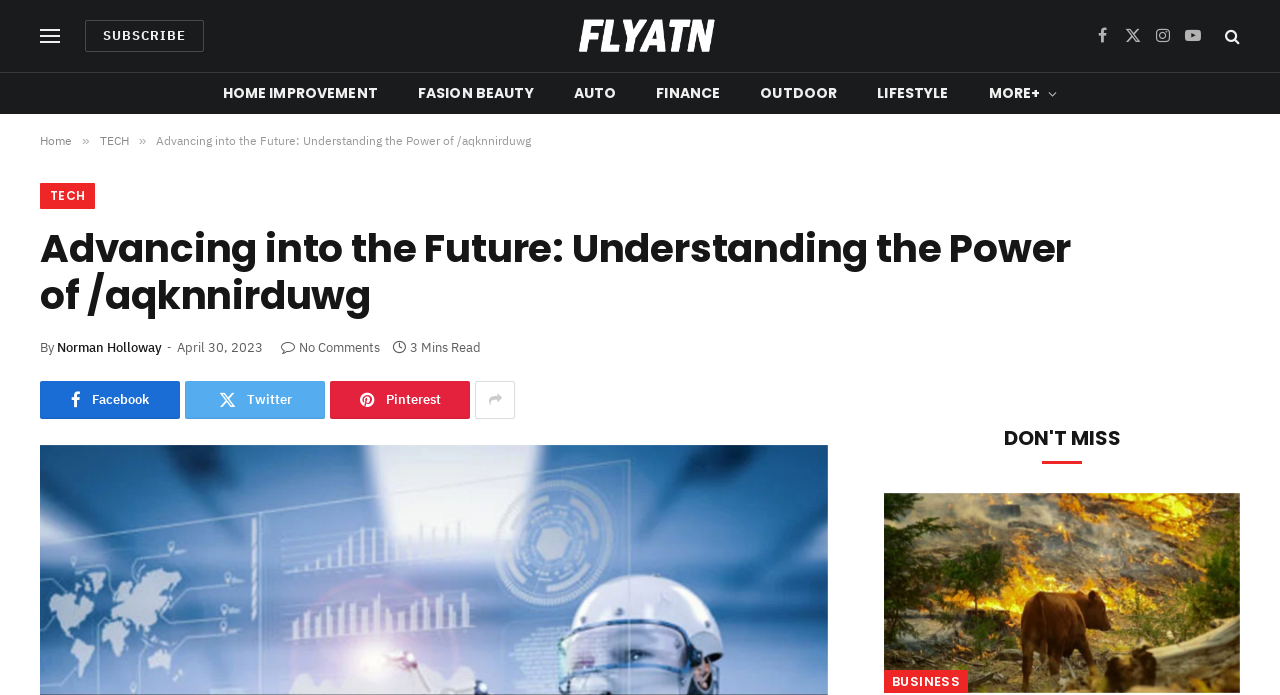Locate the bounding box coordinates of the segment that needs to be clicked to meet this instruction: "Subscribe to the newsletter".

[0.066, 0.028, 0.16, 0.075]